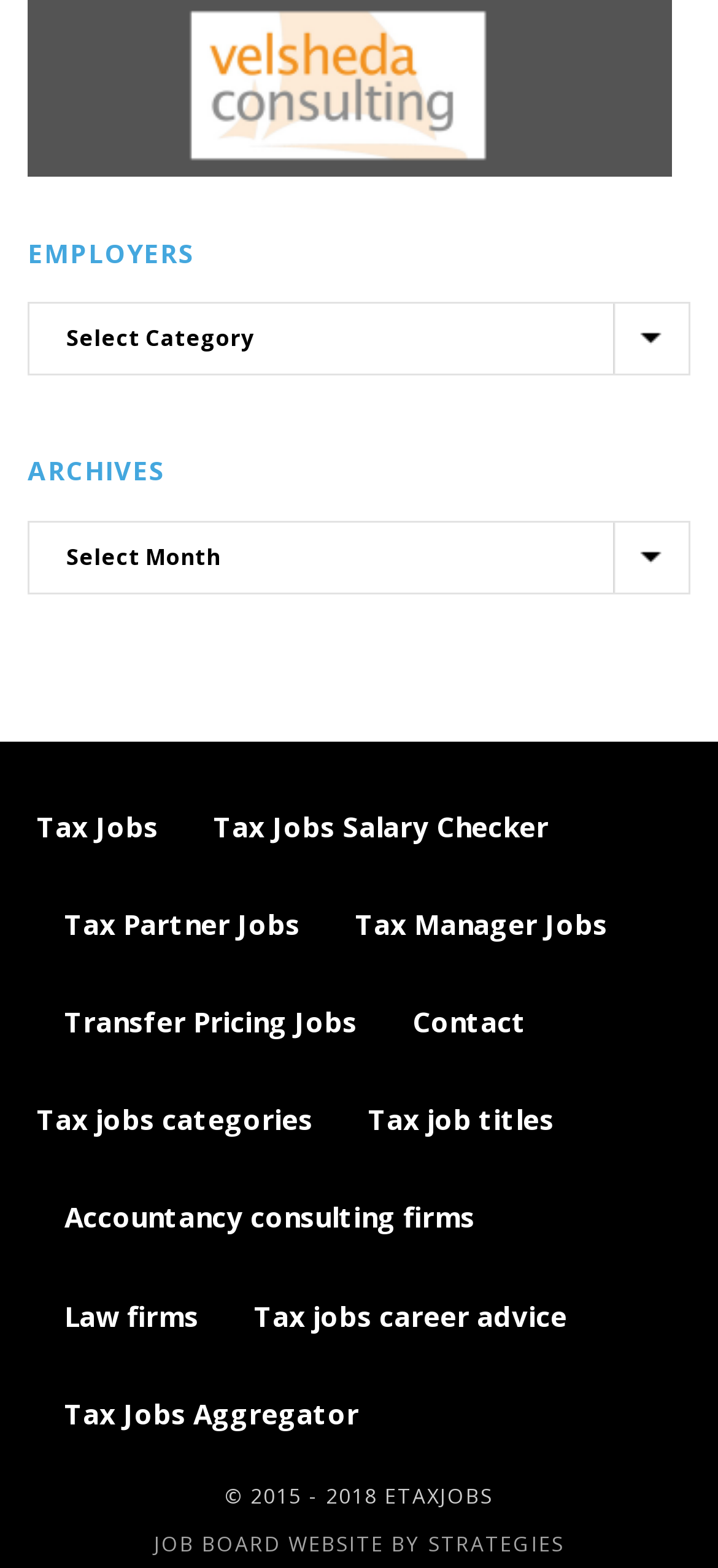Please locate the bounding box coordinates of the element that should be clicked to complete the given instruction: "Select a job category".

[0.038, 0.193, 0.962, 0.24]